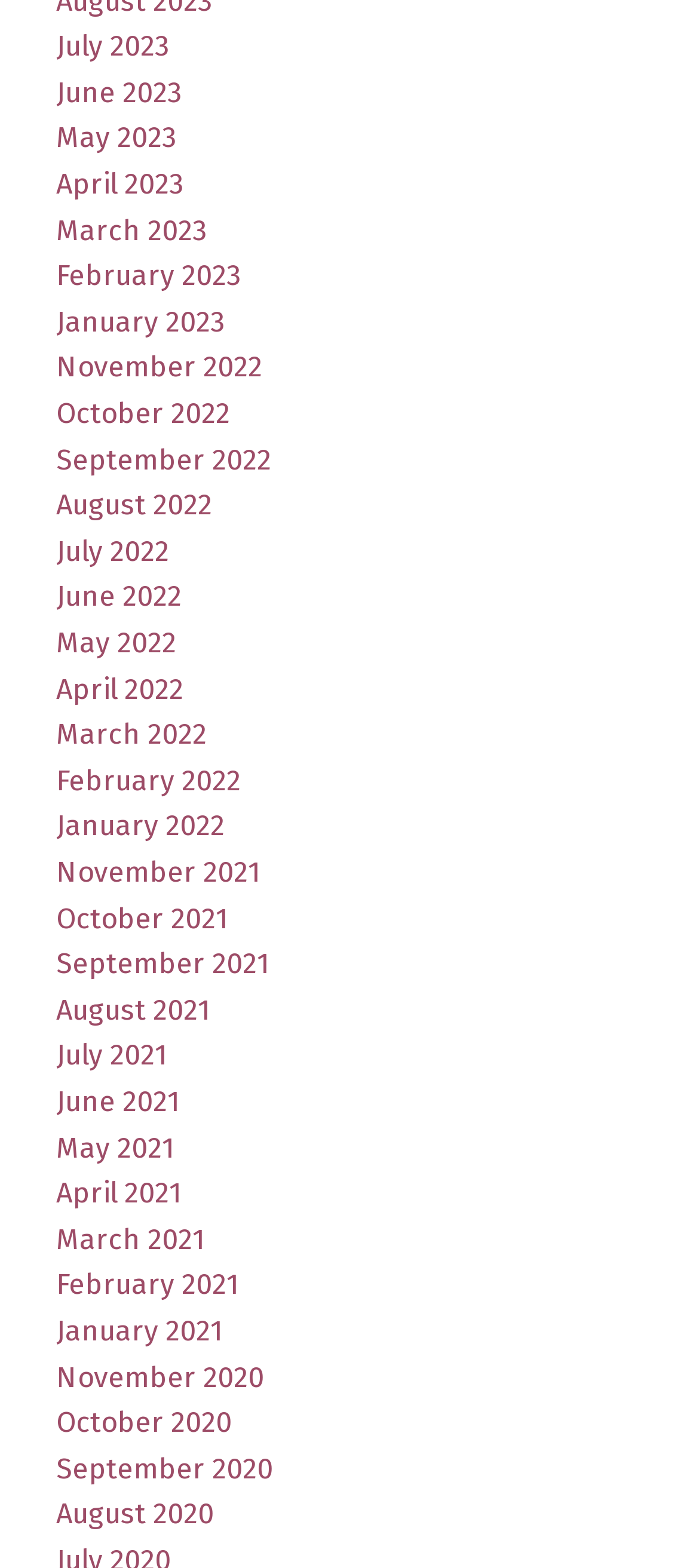What is the earliest month listed on the webpage?
Using the image as a reference, answer the question with a short word or phrase.

August 2020